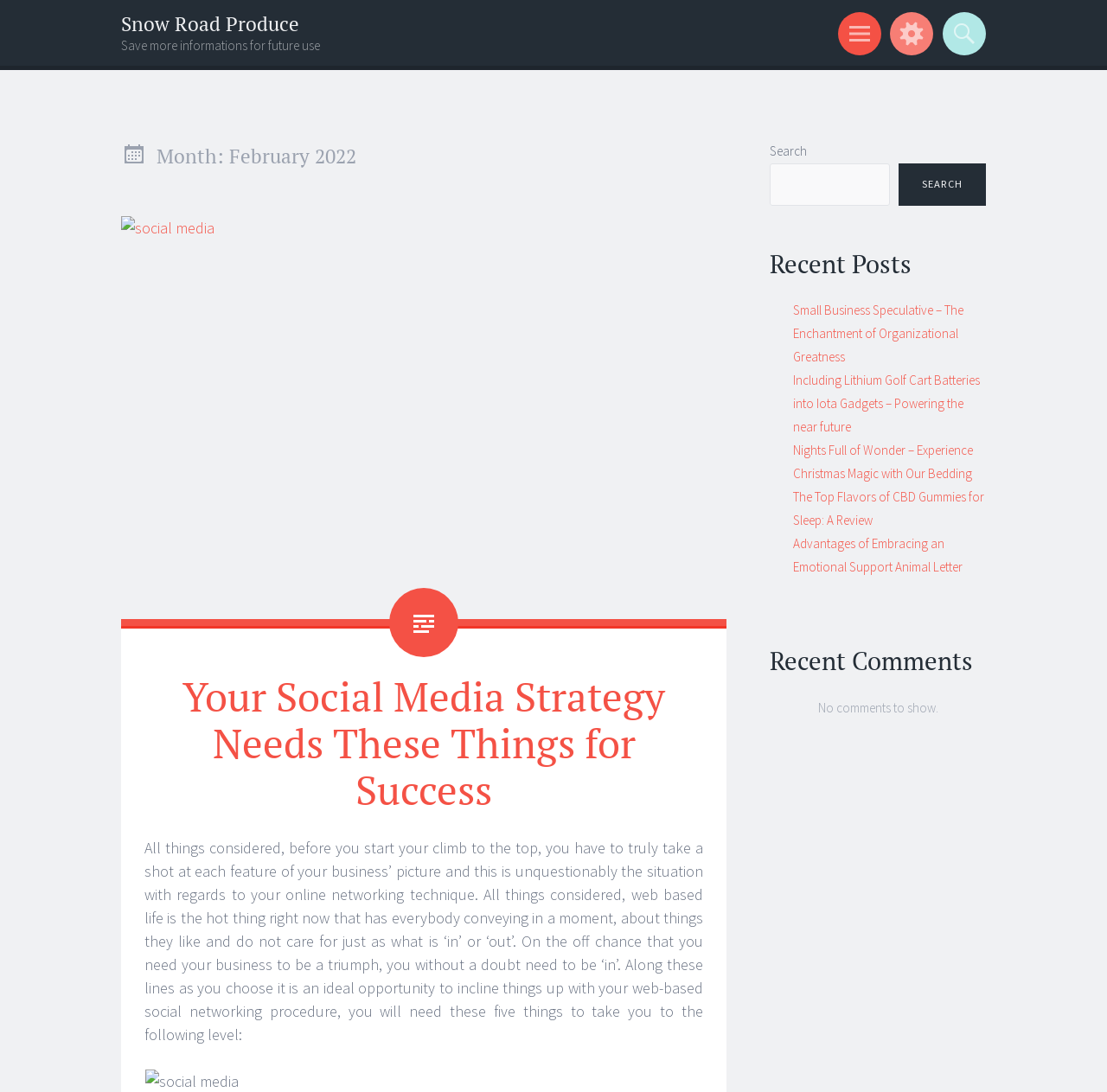Provide an in-depth caption for the webpage.

The webpage is titled "February 2022 – Snow Road Produce" and appears to be a blog or news website. At the top, there is a heading with the title "Snow Road Produce" and a link with the same text. Below this, there is a heading that reads "Save more informations for future use".

To the right of the title, there are three generic elements: "Menu", "Widgets", and "Search". The "Search" element contains a search box and a button with the text "SEARCH".

The main content of the page is divided into two sections. On the left, there is a header with the text "Month: February 2022" and a figure containing a social media image and a link. Below this, there is a heading with the title "Your Social Media Strategy Needs These Things for Success" and a link with the same text. This is followed by a block of text that discusses the importance of social media strategy for business success.

On the right, there is a complementary section that contains a search bar, a heading with the title "Recent Posts", and a list of five links to recent articles. The articles have titles such as "Small Business Speculative – The Enchantment of Organizational Greatness" and "The Top Flavors of CBD Gummies for Sleep: A Review". Below this, there is a heading with the title "Recent Comments" and a message that reads "No comments to show."